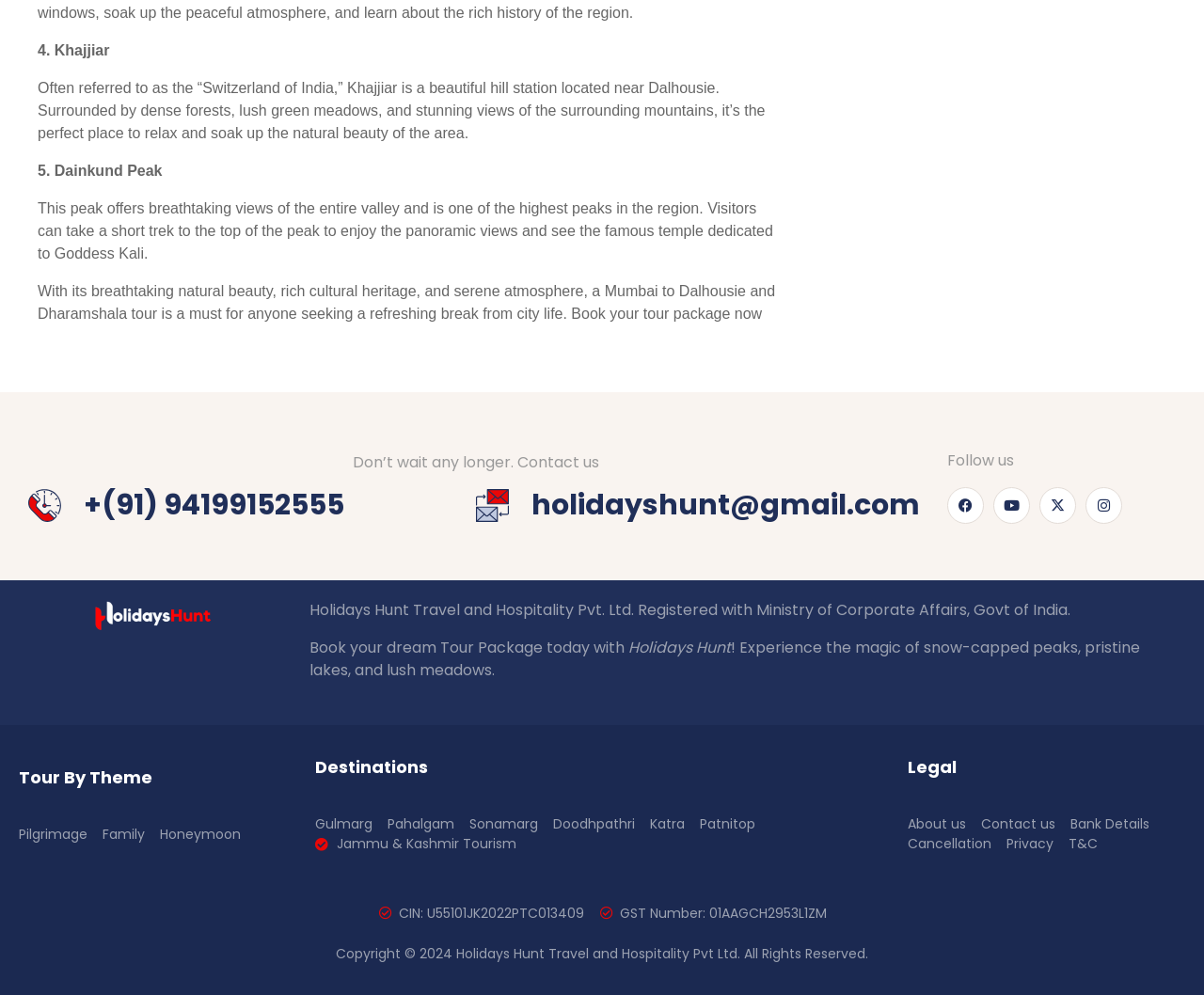What is the email address of Holidays Hunt Travel and Hospitality Pvt. Ltd.? Observe the screenshot and provide a one-word or short phrase answer.

holidayshunt@gmail.com